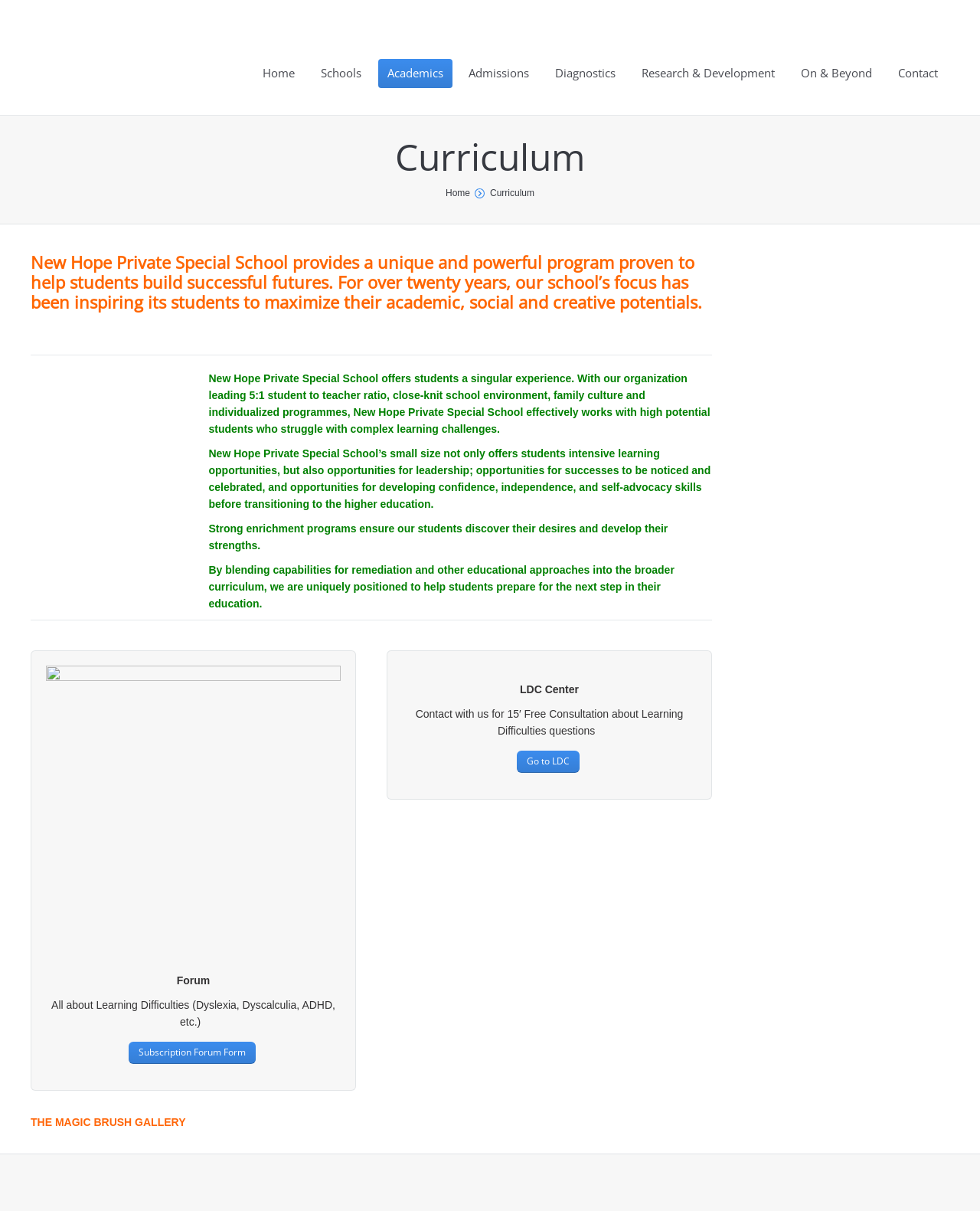Provide the bounding box coordinates of the area you need to click to execute the following instruction: "Visit the LDC Center".

[0.528, 0.62, 0.592, 0.638]